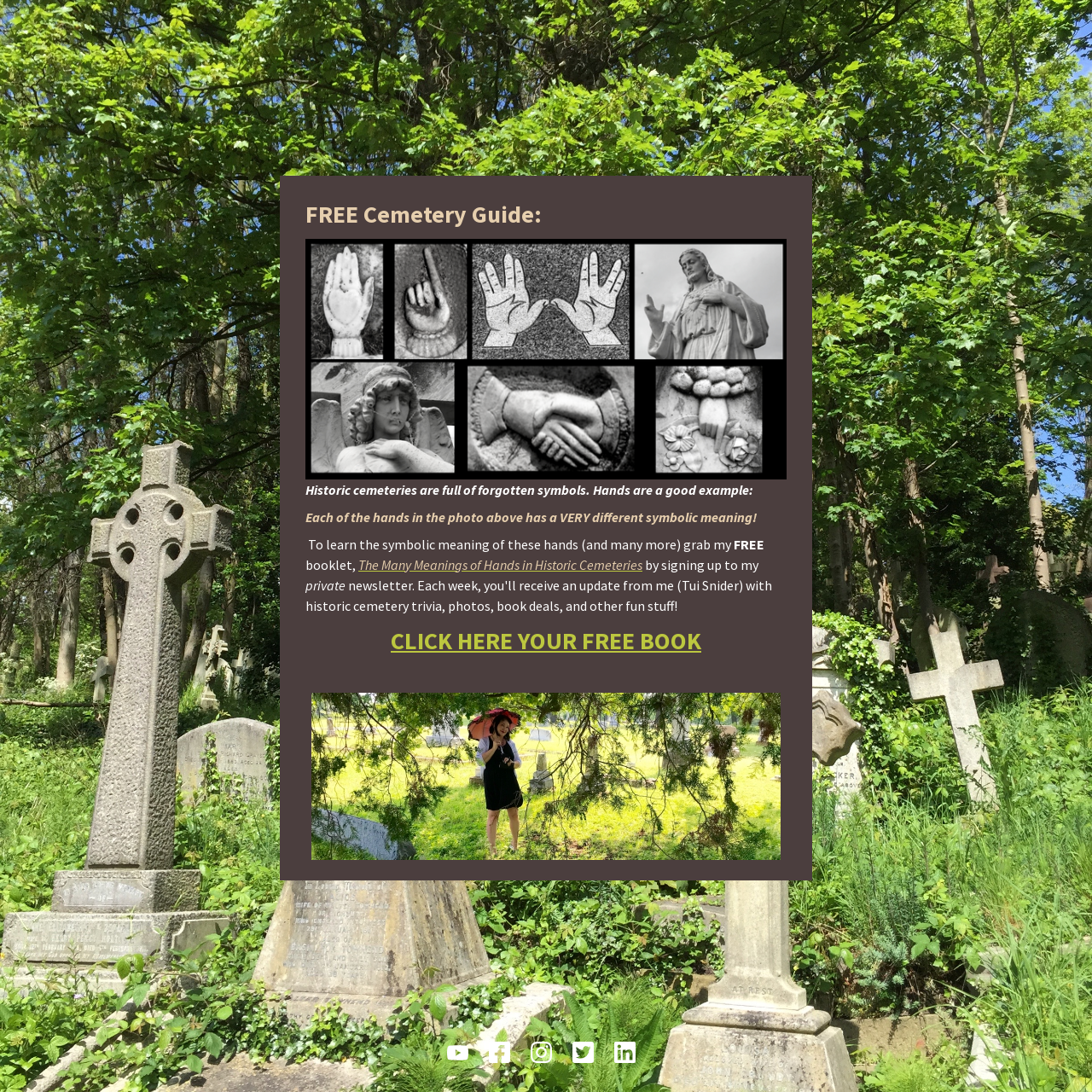How can I get the booklet?
Please ensure your answer is as detailed and informative as possible.

To get the booklet, I need to sign up, as mentioned in the text 'by signing up to my private' and the link 'CLICK HERE FOR YOUR FREE BOOK'.